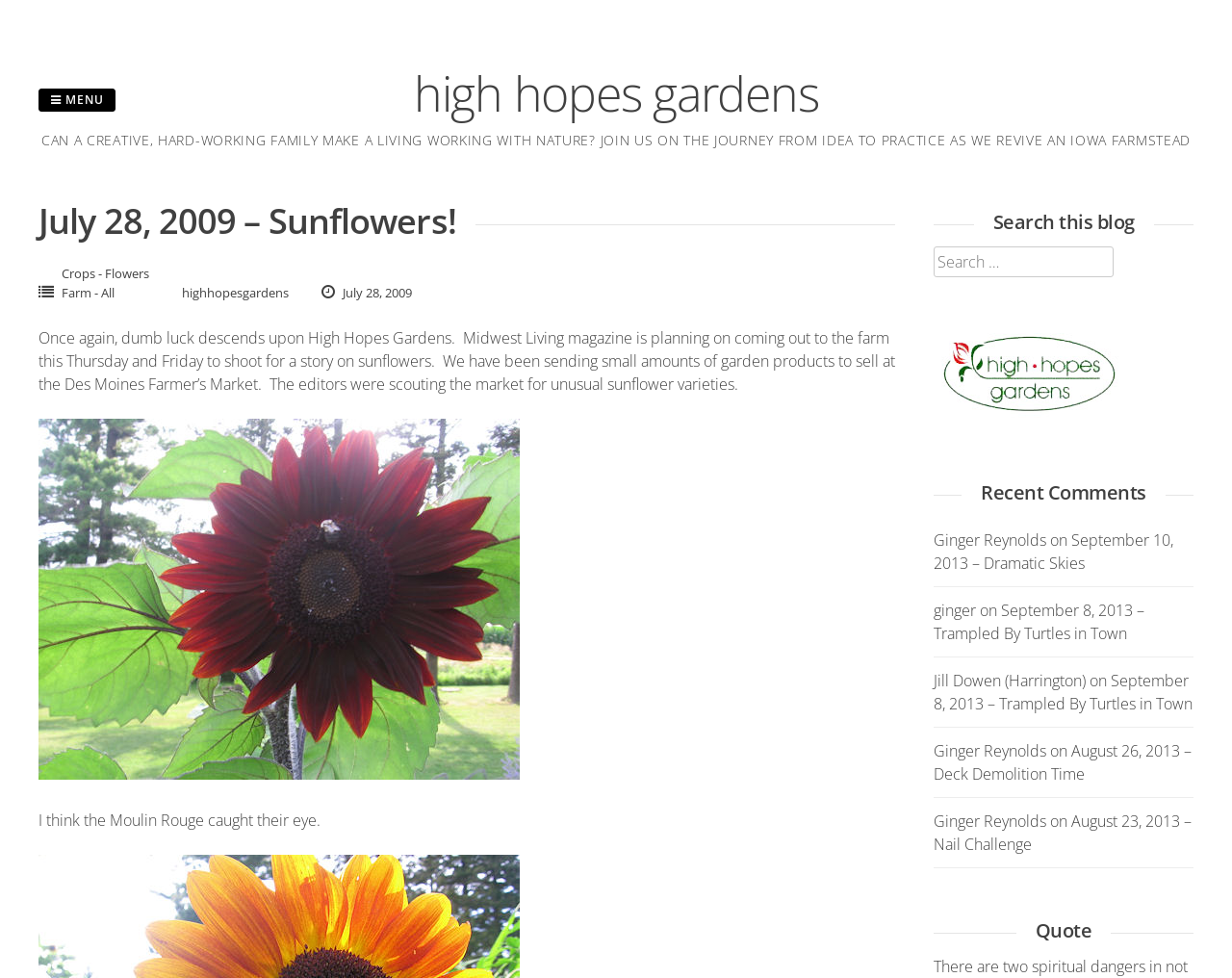Locate the bounding box coordinates of the region to be clicked to comply with the following instruction: "View the 'Recent Comments'". The coordinates must be four float numbers between 0 and 1, in the form [left, top, right, bottom].

[0.758, 0.489, 0.969, 0.519]